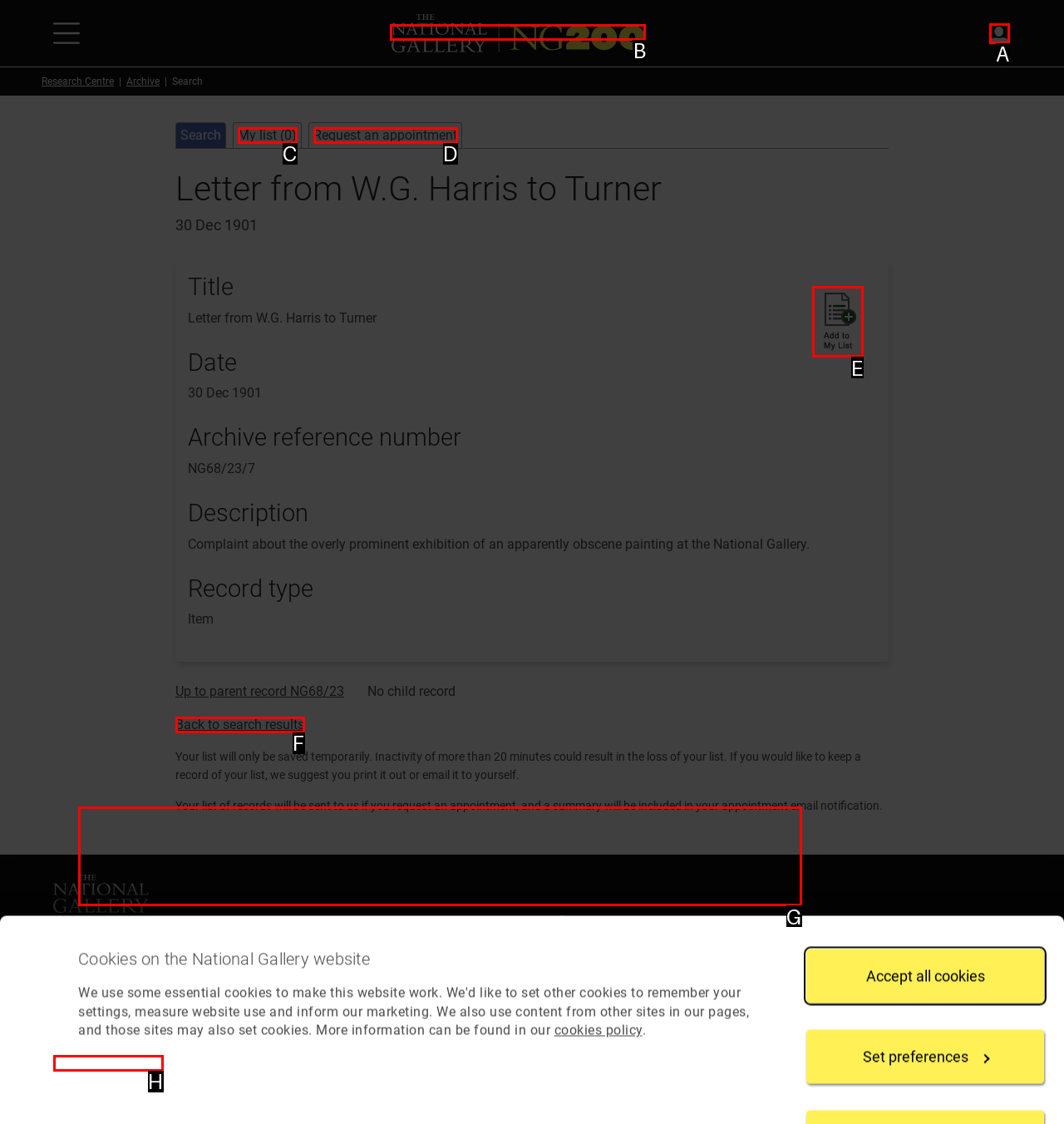Tell me which one HTML element I should click to complete the following task: Add to my list Answer with the option's letter from the given choices directly.

E